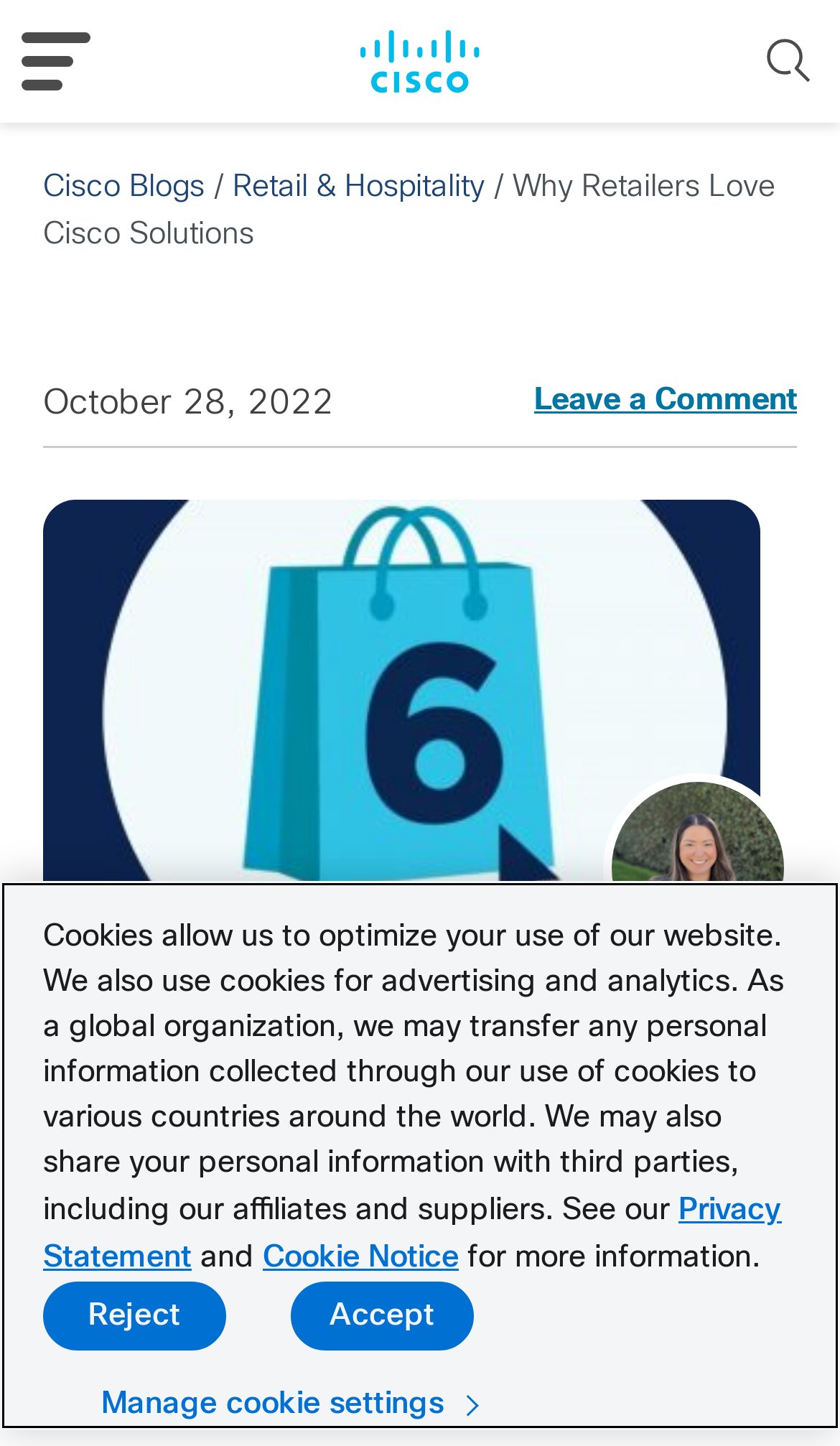Please answer the following question using a single word or phrase: 
What is the category of the blog post?

Retail & Hospitality